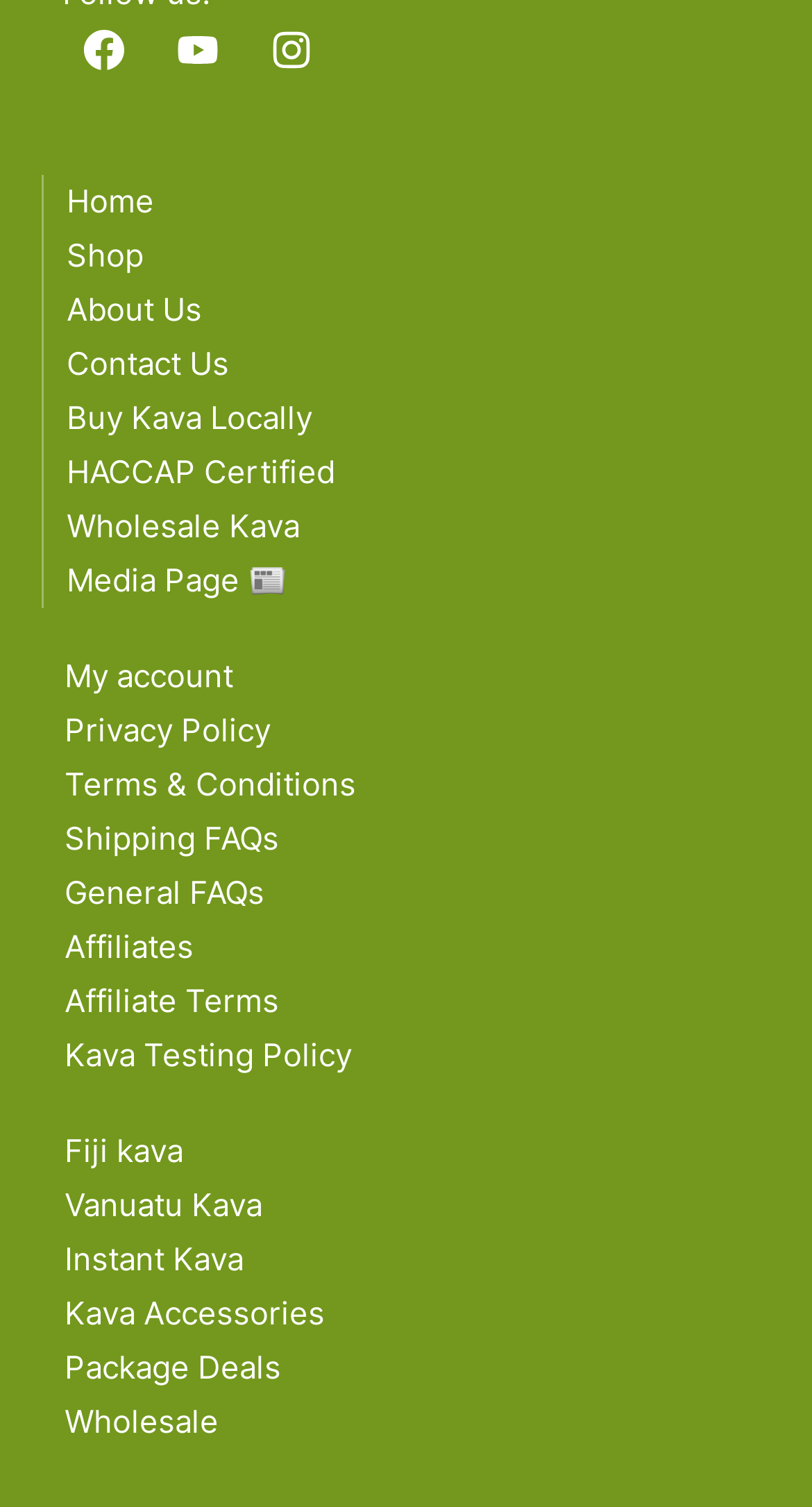Determine the bounding box for the described HTML element: "Terms & Conditions". Ensure the coordinates are four float numbers between 0 and 1 in the format [left, top, right, bottom].

[0.051, 0.503, 0.949, 0.539]